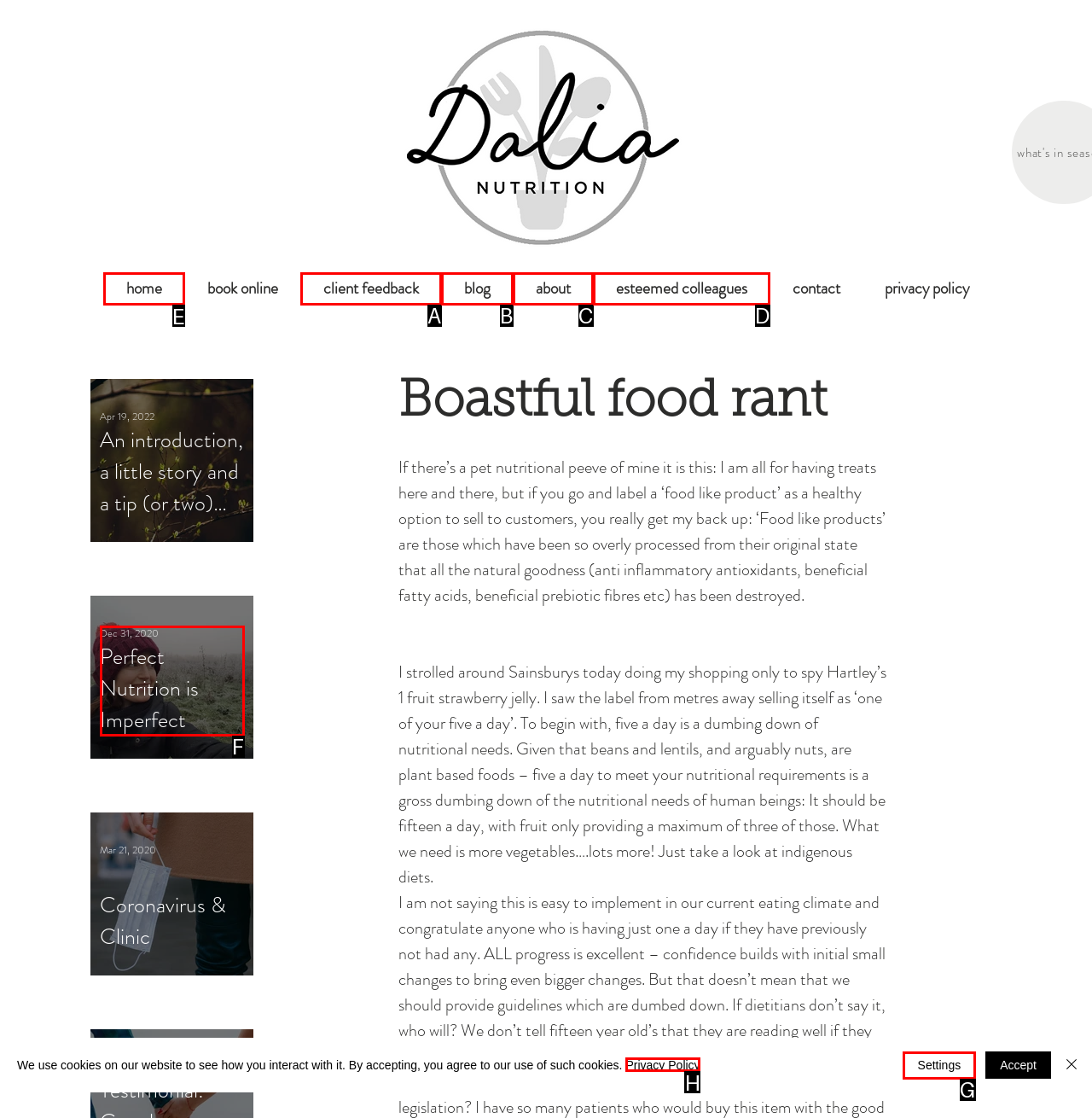Determine the right option to click to perform this task: Click the 'home' link
Answer with the correct letter from the given choices directly.

E